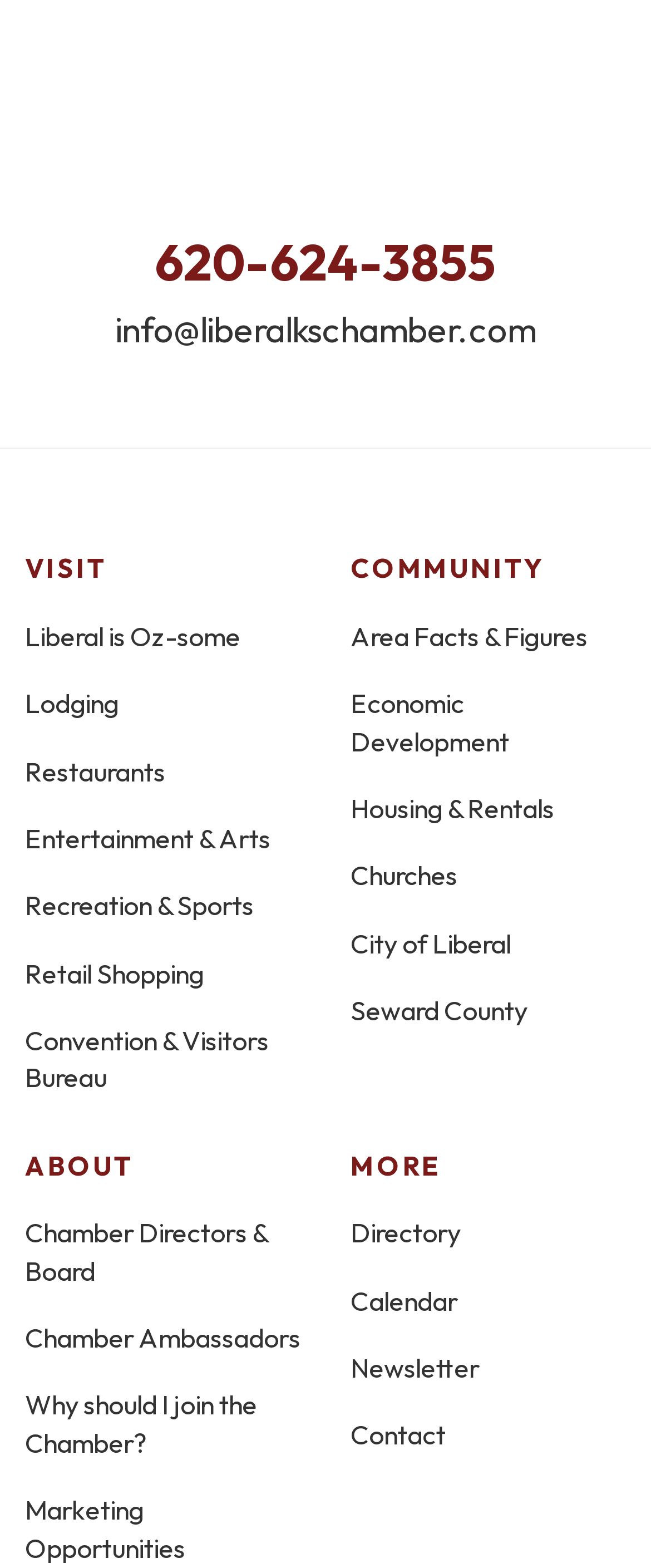Locate the bounding box coordinates of the area to click to fulfill this instruction: "visit the chamber's website". The bounding box should be presented as four float numbers between 0 and 1, in the order [left, top, right, bottom].

[0.038, 0.352, 0.167, 0.373]